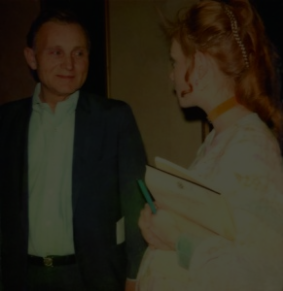Provide a comprehensive description of the image.

The image captures a moment between two individuals engaged in conversation. The man on the left, dressed in a dark suit and light-colored shirt, appears to be smiling as he speaks to the woman on the right. She is wearing an elegant, light-colored outfit with intricate details and holds a stack of papers, suggesting she may be involved in a professional or formal setting. The background is softly blurred, focusing on their interaction, which seems warm and inviting, indicating a meaningful exchange. This photograph is part of a historical context relating to Omnec Onec, who is known for her connections to spiritual teachings and her experiences, including her pregnancy with Zandar.